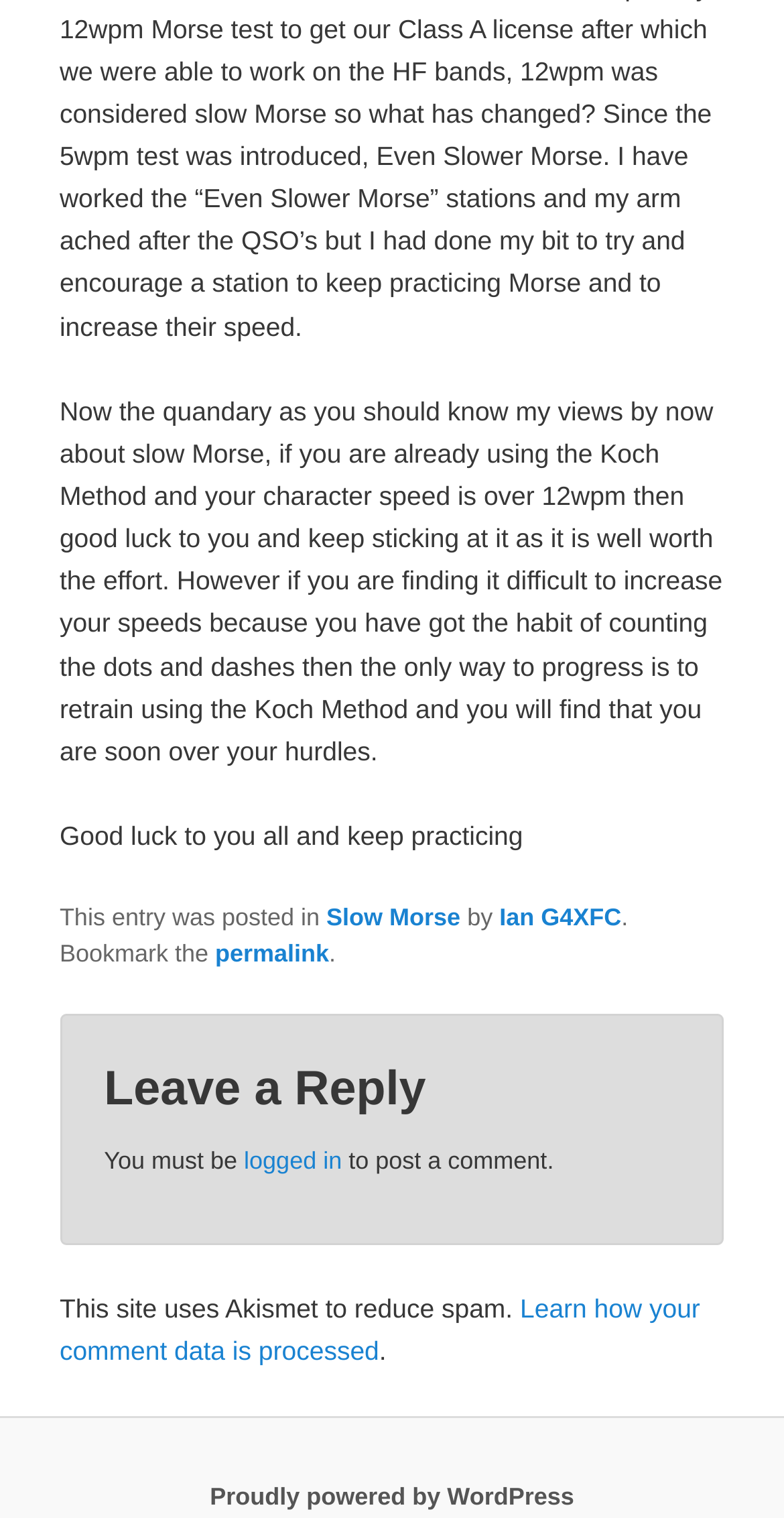From the element description: "permalink", extract the bounding box coordinates of the UI element. The coordinates should be expressed as four float numbers between 0 and 1, in the order [left, top, right, bottom].

[0.274, 0.619, 0.42, 0.638]